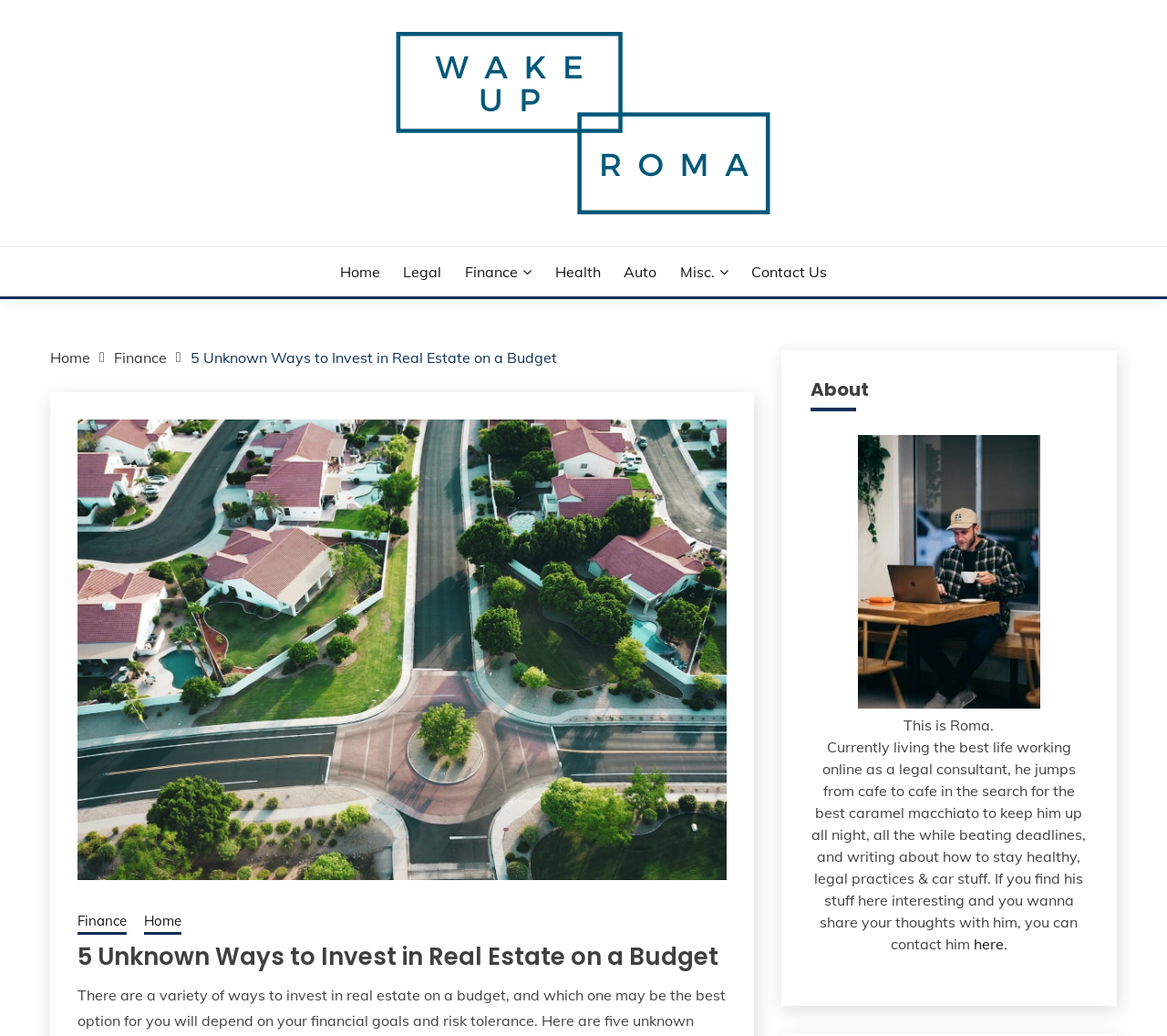Identify the bounding box for the UI element described as: "Contact Us". The coordinates should be four float numbers between 0 and 1, i.e., [left, top, right, bottom].

[0.644, 0.252, 0.709, 0.273]